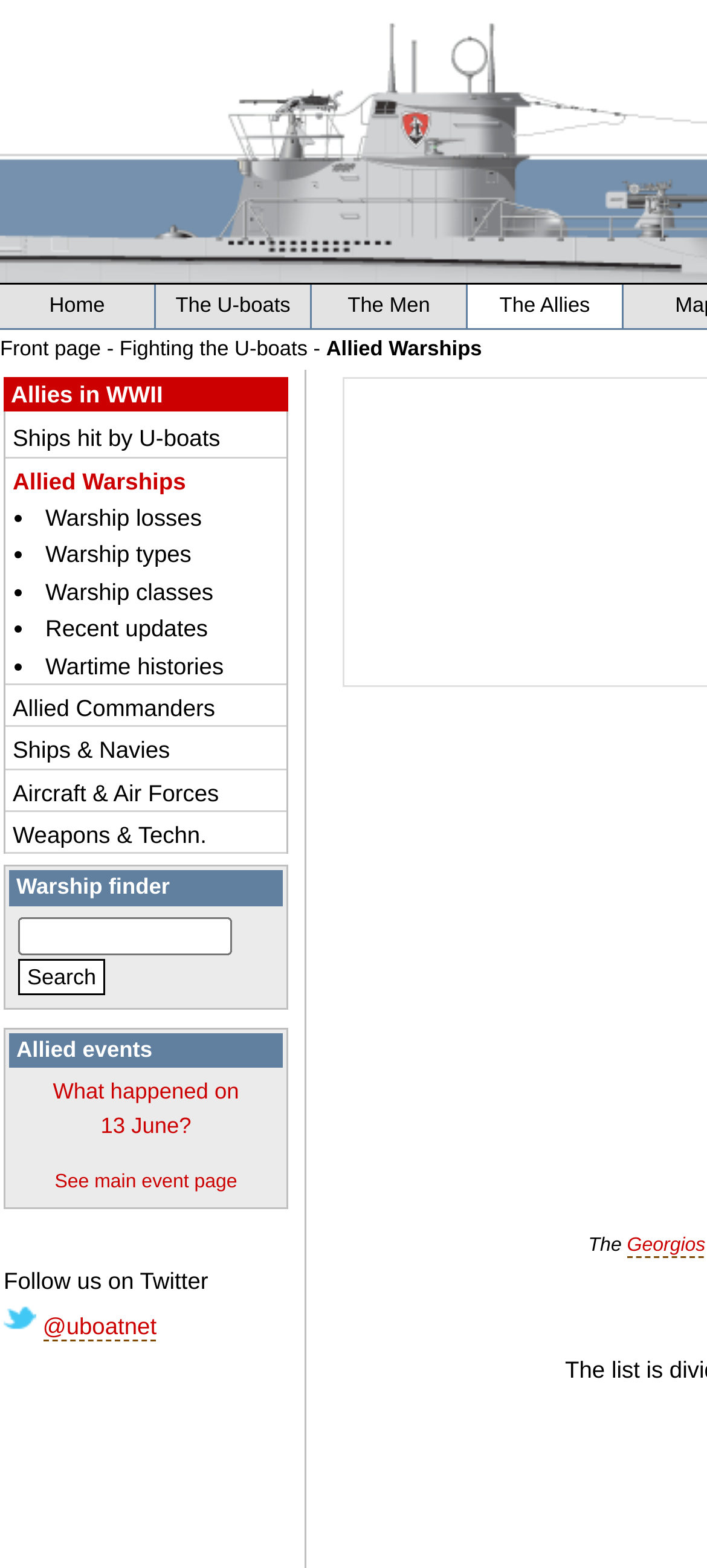Locate the bounding box coordinates of the clickable area to execute the instruction: "View Allied Warships". Provide the coordinates as four float numbers between 0 and 1, represented as [left, top, right, bottom].

[0.461, 0.217, 0.682, 0.23]